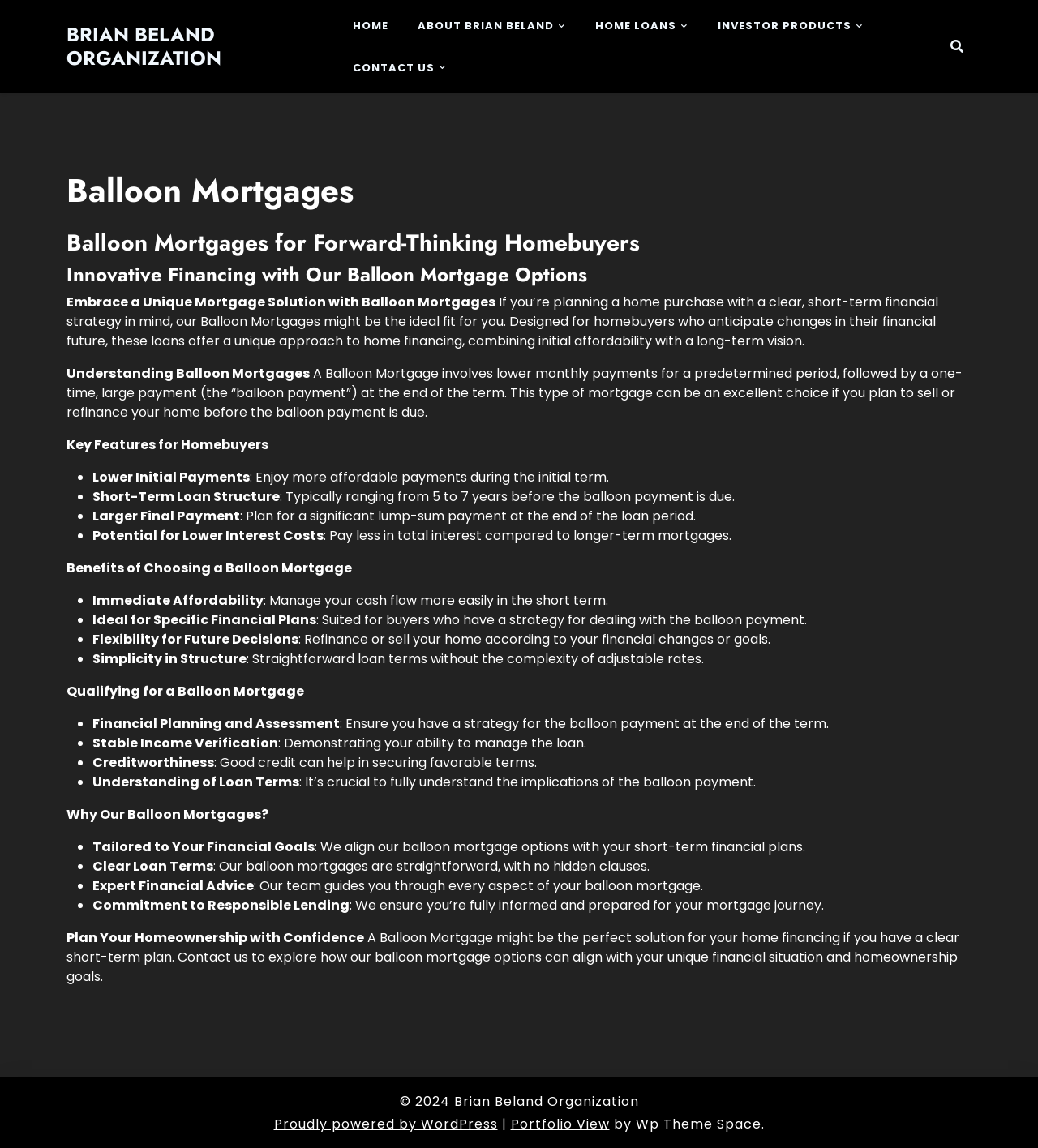Observe the image and answer the following question in detail: What is the benefit of working with the Brian Beland Organization for a Balloon Mortgage?

The webpage highlights that the Brian Beland Organization offers Balloon Mortgage options that are tailored to individual financial goals, with clear loan terms and no hidden clauses, providing expert financial advice and a commitment to responsible lending.